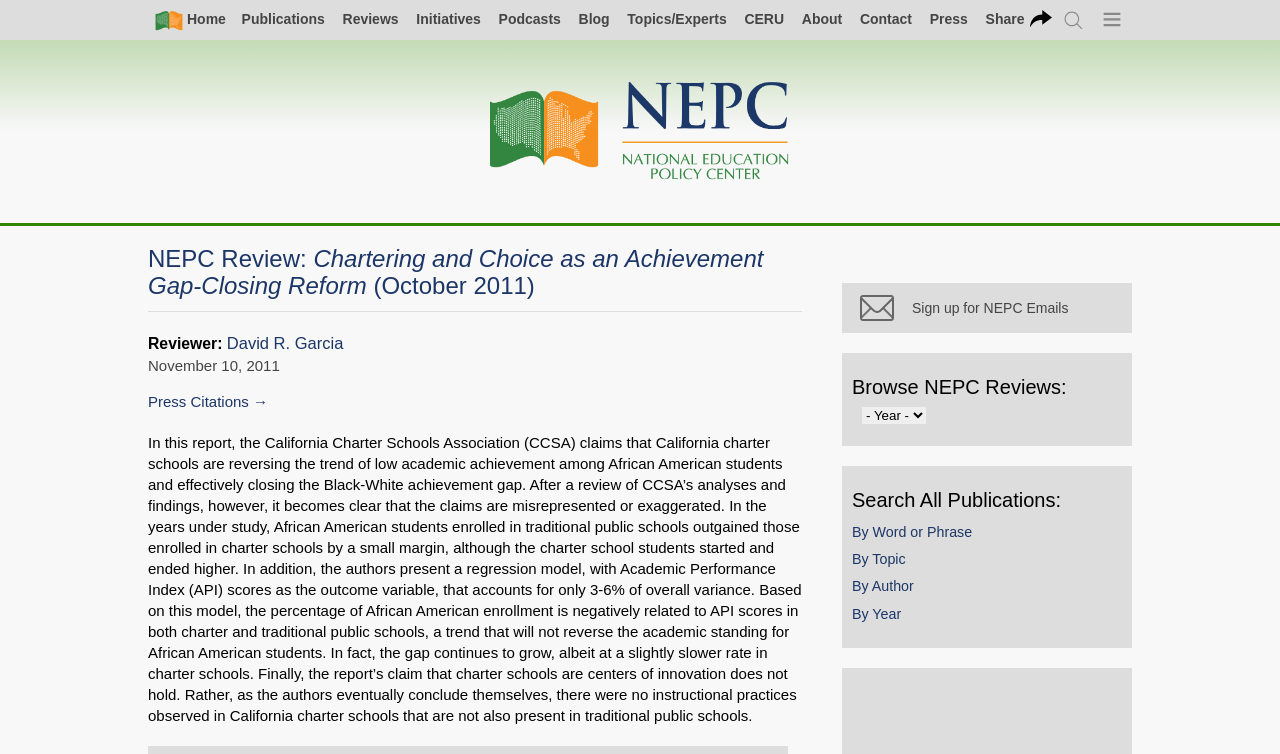Find the bounding box coordinates for the HTML element specified by: "Home".

[0.118, 0.008, 0.179, 0.045]